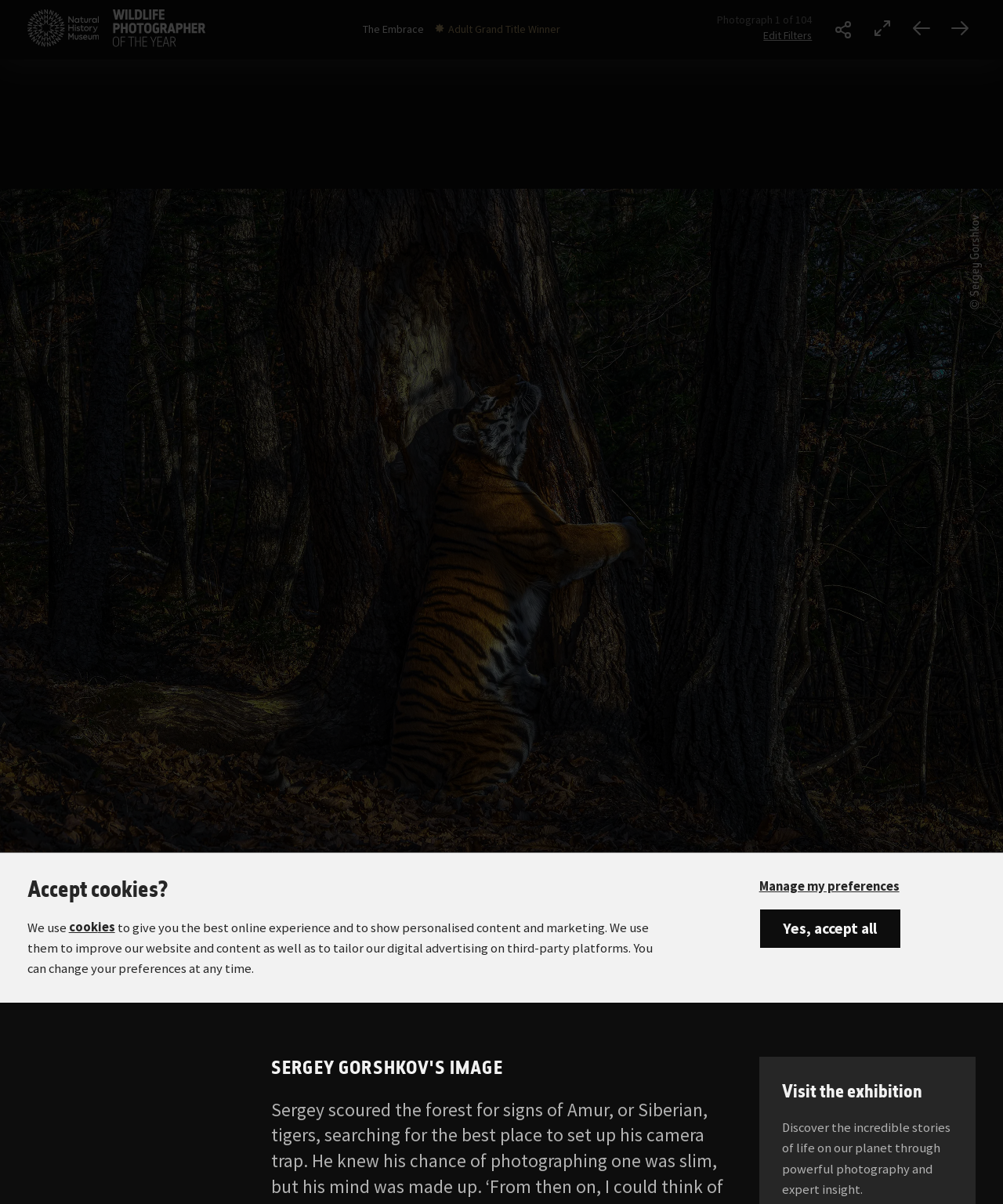What is the name of the photographer?
Please provide a single word or phrase as your answer based on the screenshot.

Sergey Gorshkov